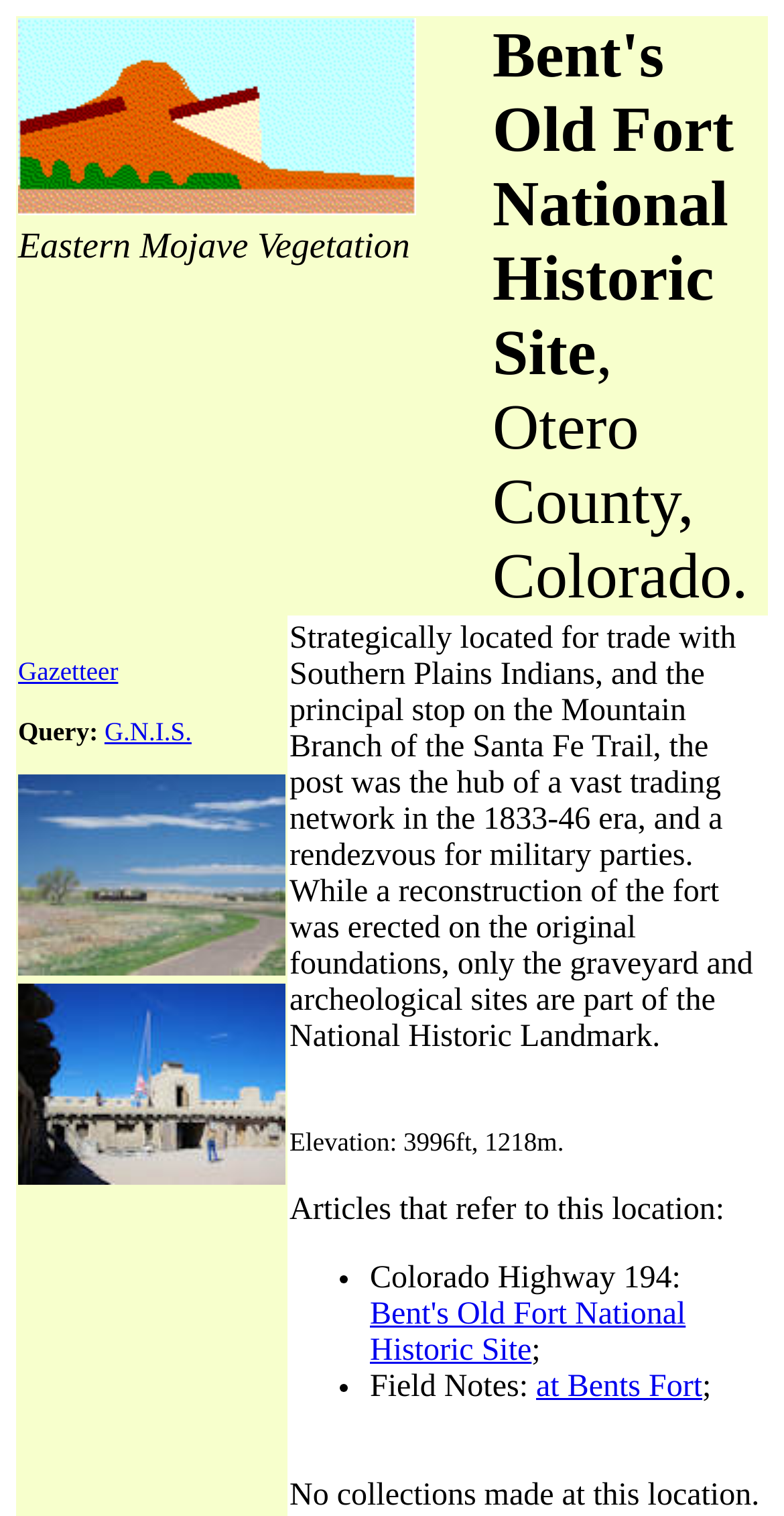Determine the bounding box of the UI component based on this description: "alt="Full Size Image"". The bounding box coordinates should be four float values between 0 and 1, i.e., [left, top, right, bottom].

[0.023, 0.628, 0.364, 0.648]